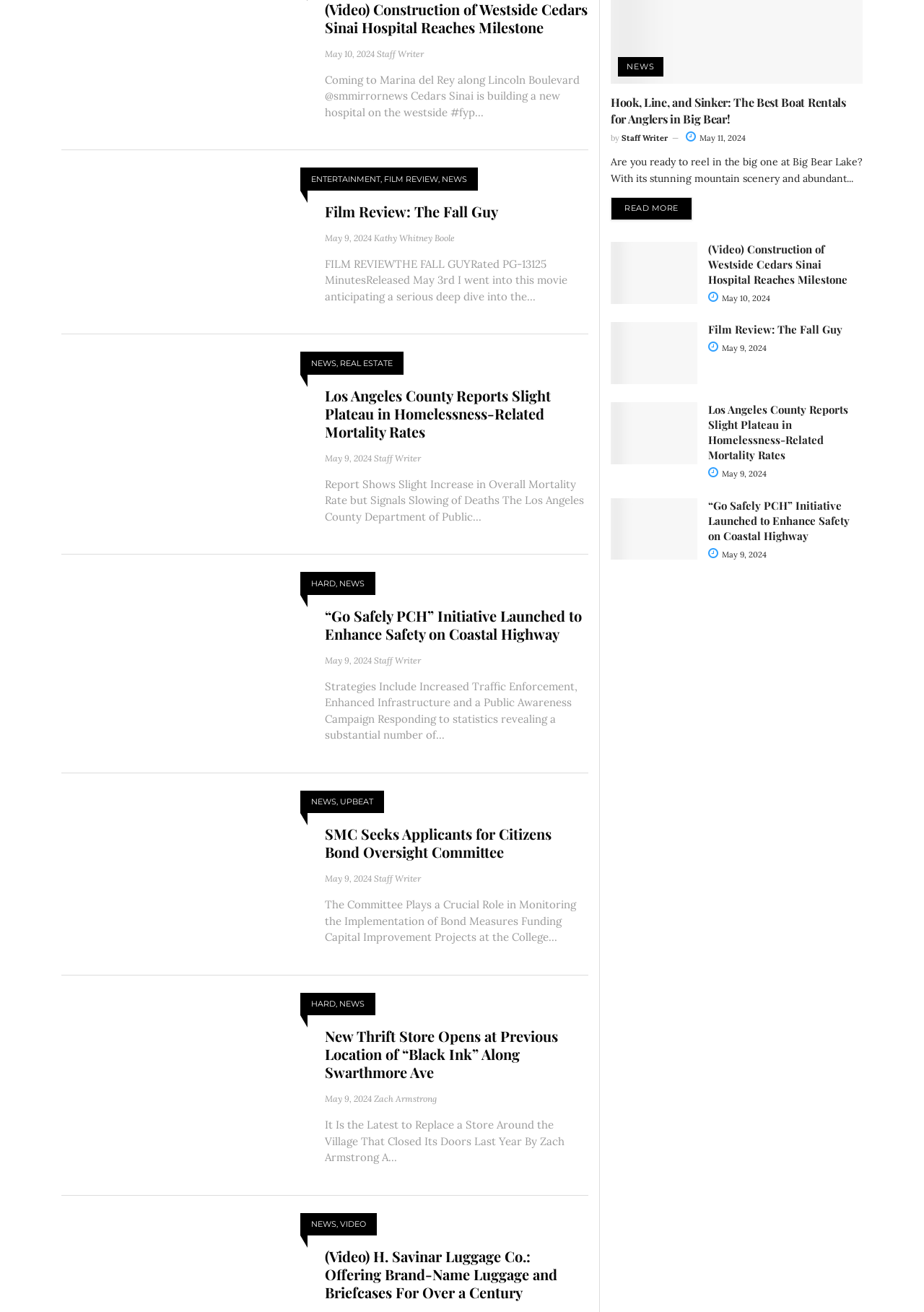Please find the bounding box coordinates of the section that needs to be clicked to achieve this instruction: "Read more about 'Hook, Line, and Sinker: The Best Boat Rentals for Anglers in Big Bear!' ".

[0.661, 0.15, 0.749, 0.168]